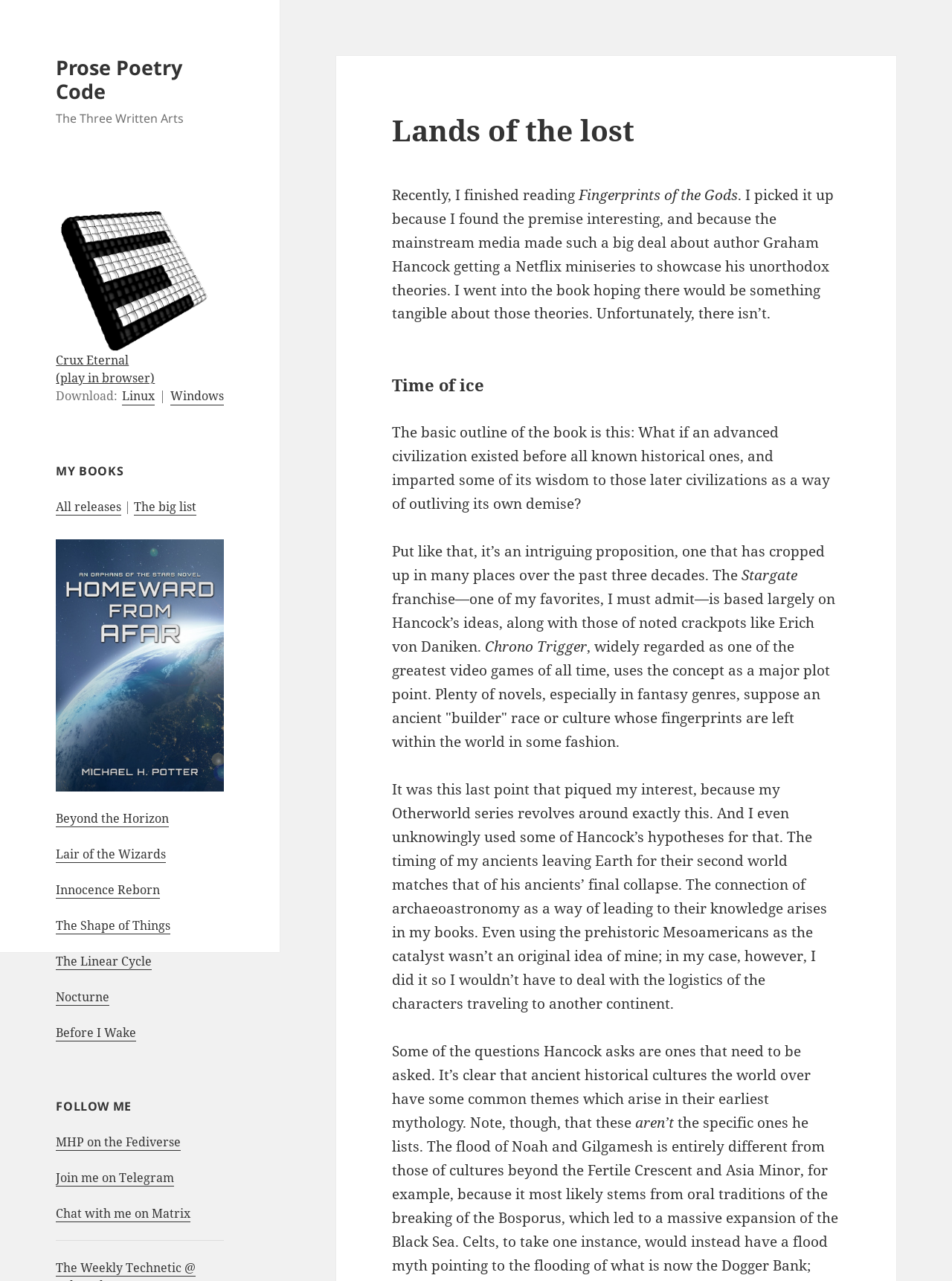Please identify the bounding box coordinates of the element's region that should be clicked to execute the following instruction: "View the book Beyond the Horizon". The bounding box coordinates must be four float numbers between 0 and 1, i.e., [left, top, right, bottom].

[0.059, 0.632, 0.178, 0.646]